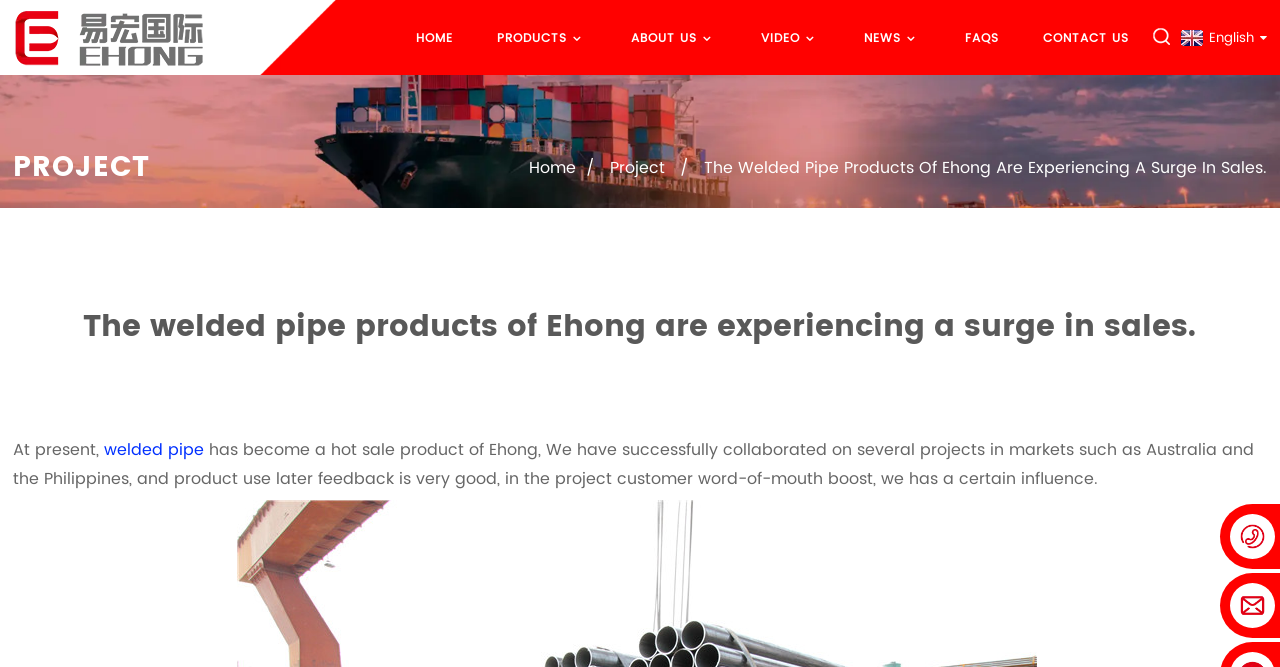Identify the bounding box coordinates for the UI element described as: "Home". The coordinates should be provided as four floats between 0 and 1: [left, top, right, bottom].

[0.413, 0.233, 0.45, 0.268]